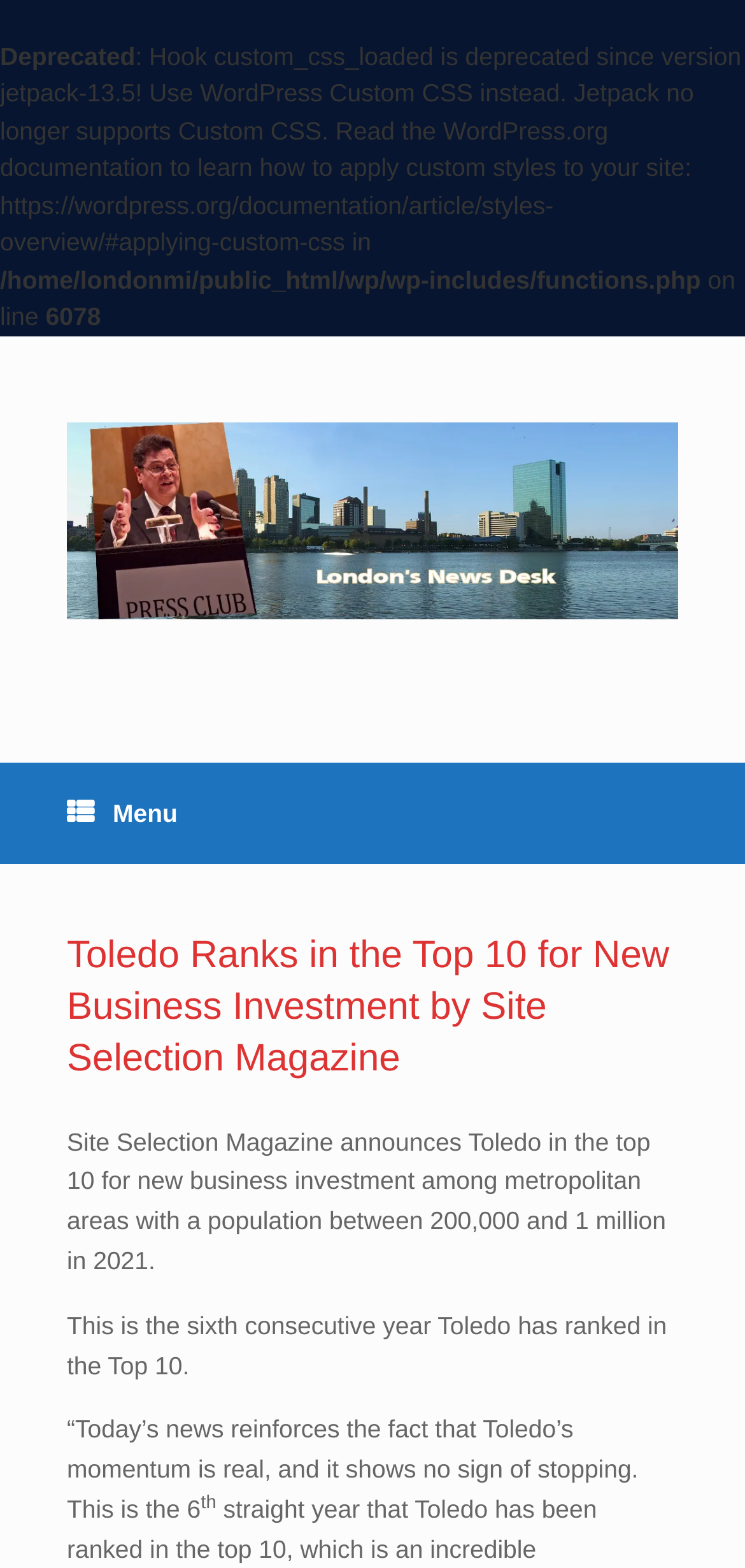Examine the image carefully and respond to the question with a detailed answer: 
What is the population range of the metropolitan areas considered for the ranking?

The webpage specifies that the ranking is among metropolitan areas with a population between 200,000 and 1 million, providing context for the scope of the ranking.